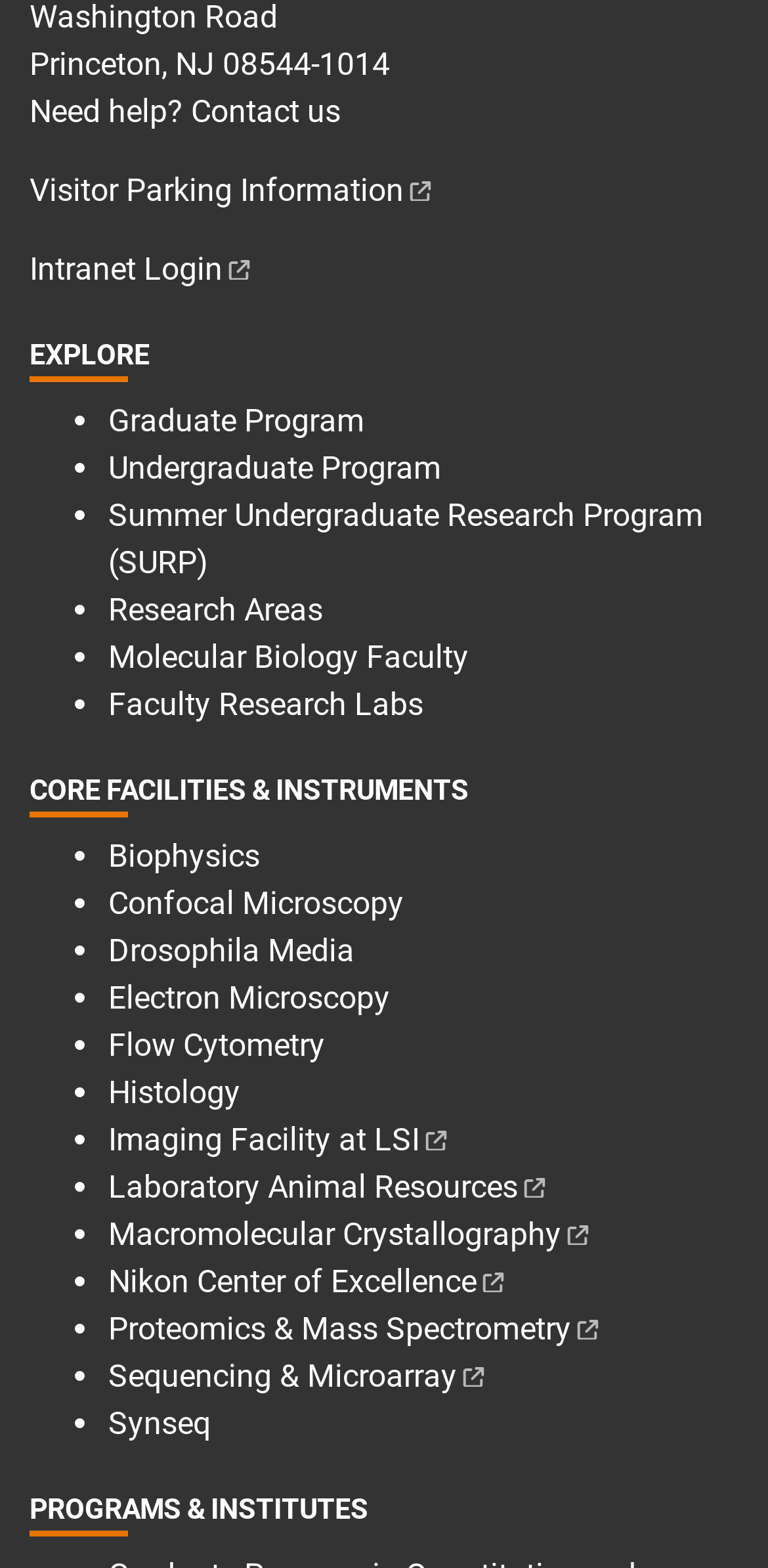Please specify the bounding box coordinates of the element that should be clicked to execute the given instruction: 'Visit 'Graduate Program''. Ensure the coordinates are four float numbers between 0 and 1, expressed as [left, top, right, bottom].

[0.141, 0.257, 0.474, 0.281]